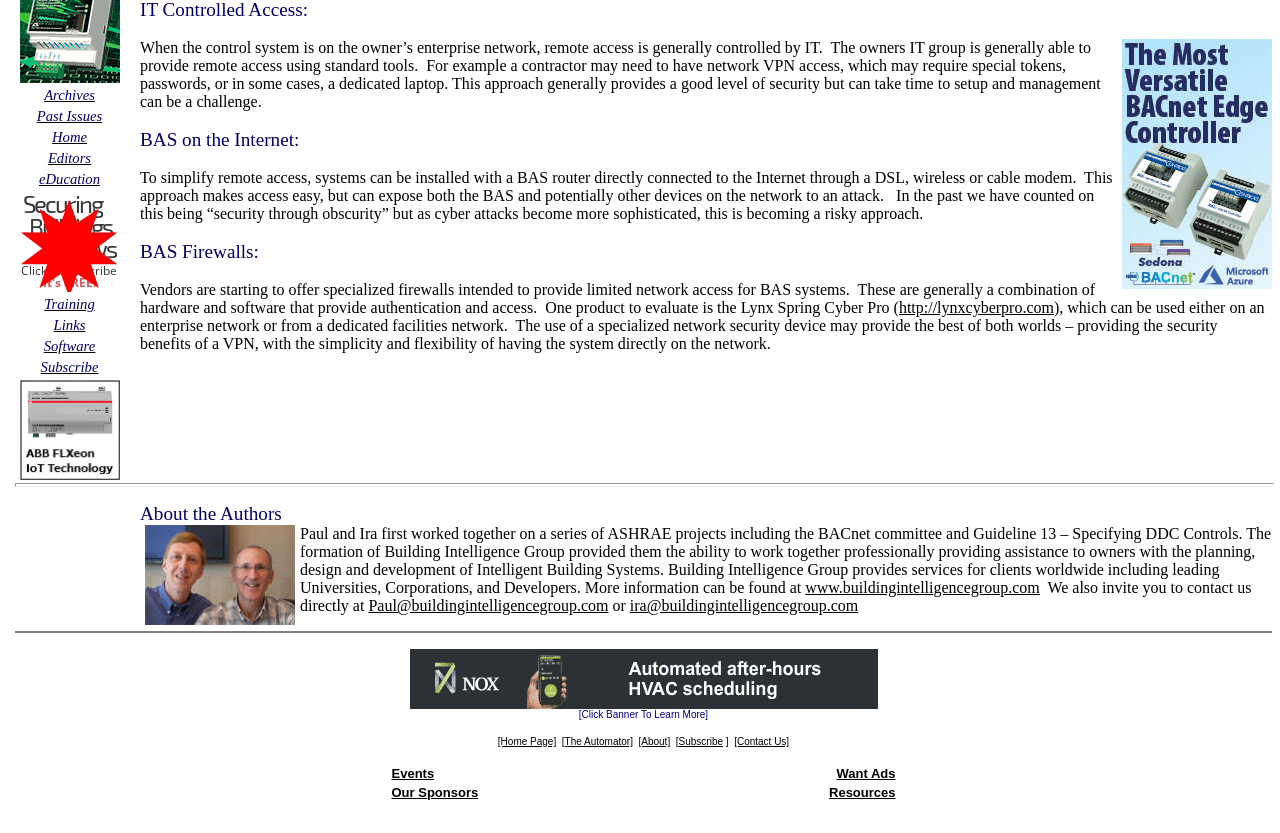For the following element description, predict the bounding box coordinates in the format (top-left x, top-left y, bottom-right x, bottom-right y). All values should be floating point numbers between 0 and 1. Description: alt="Control Solutions, Inc"

[0.015, 0.083, 0.093, 0.103]